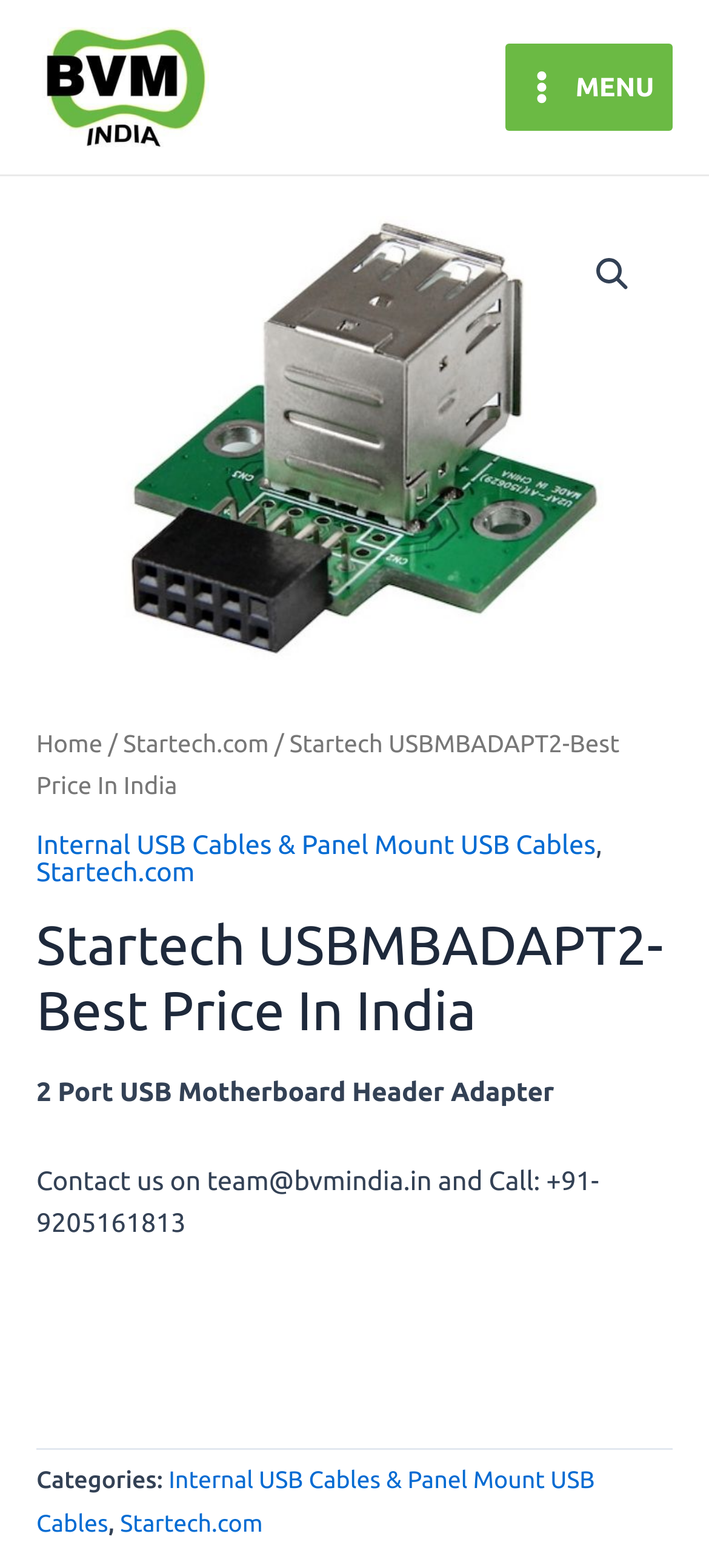Point out the bounding box coordinates of the section to click in order to follow this instruction: "Click on the BVM INDIA logo".

[0.051, 0.017, 0.295, 0.094]